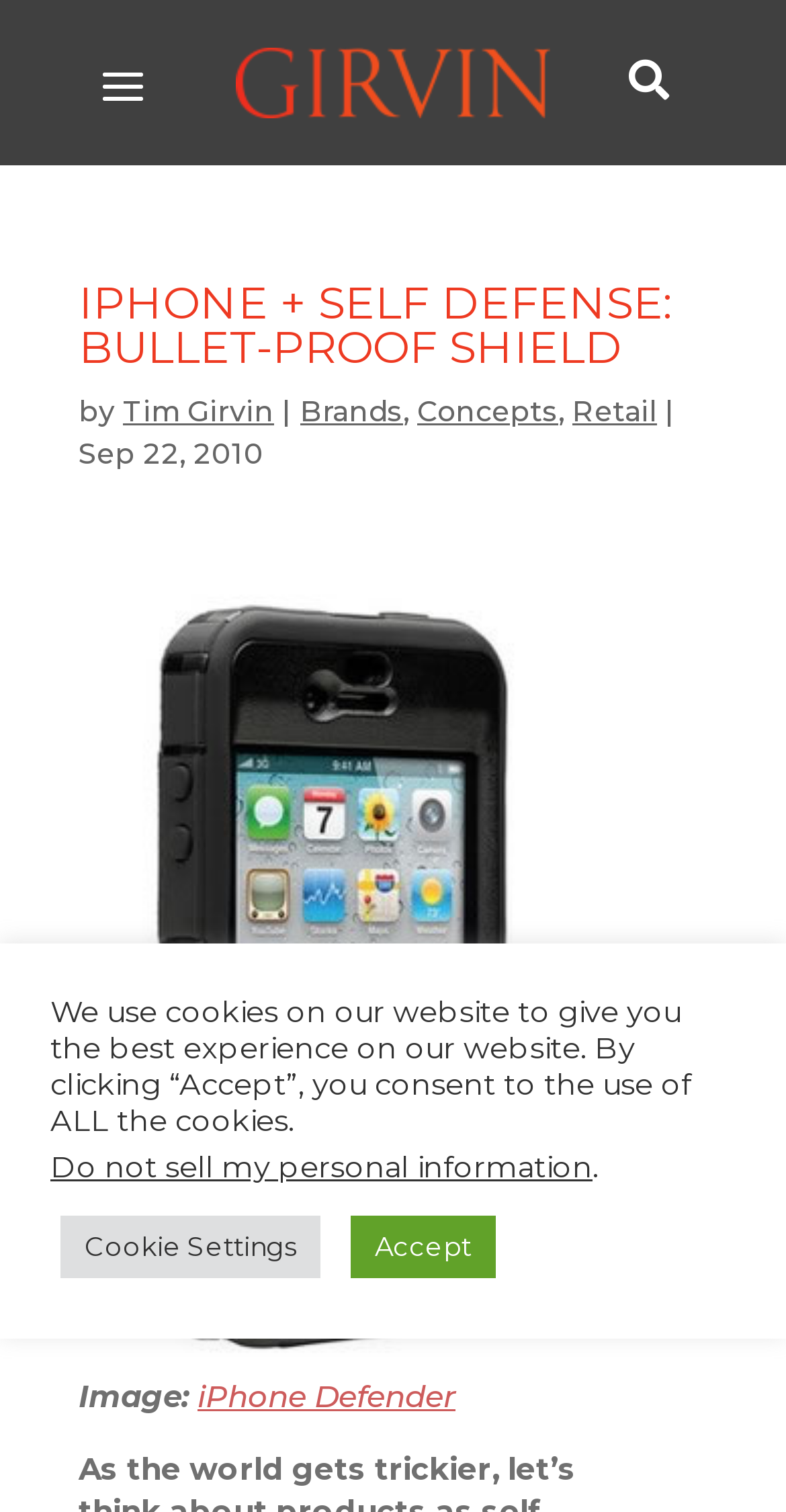Extract the bounding box of the UI element described as: "iPhone Defender".

[0.251, 0.911, 0.579, 0.936]